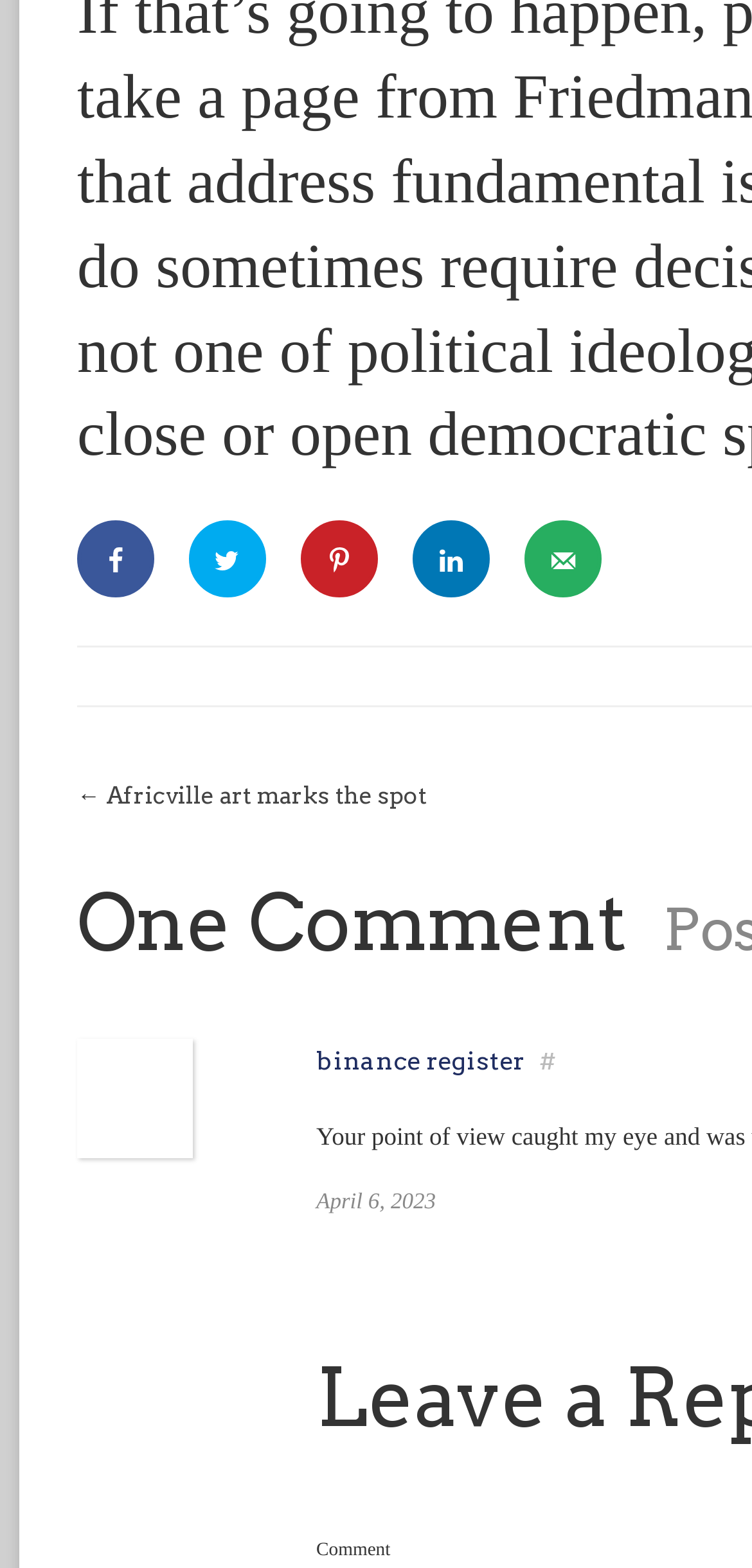Please find the bounding box for the UI element described by: "Africville art marks the spot".

[0.141, 0.498, 0.567, 0.516]